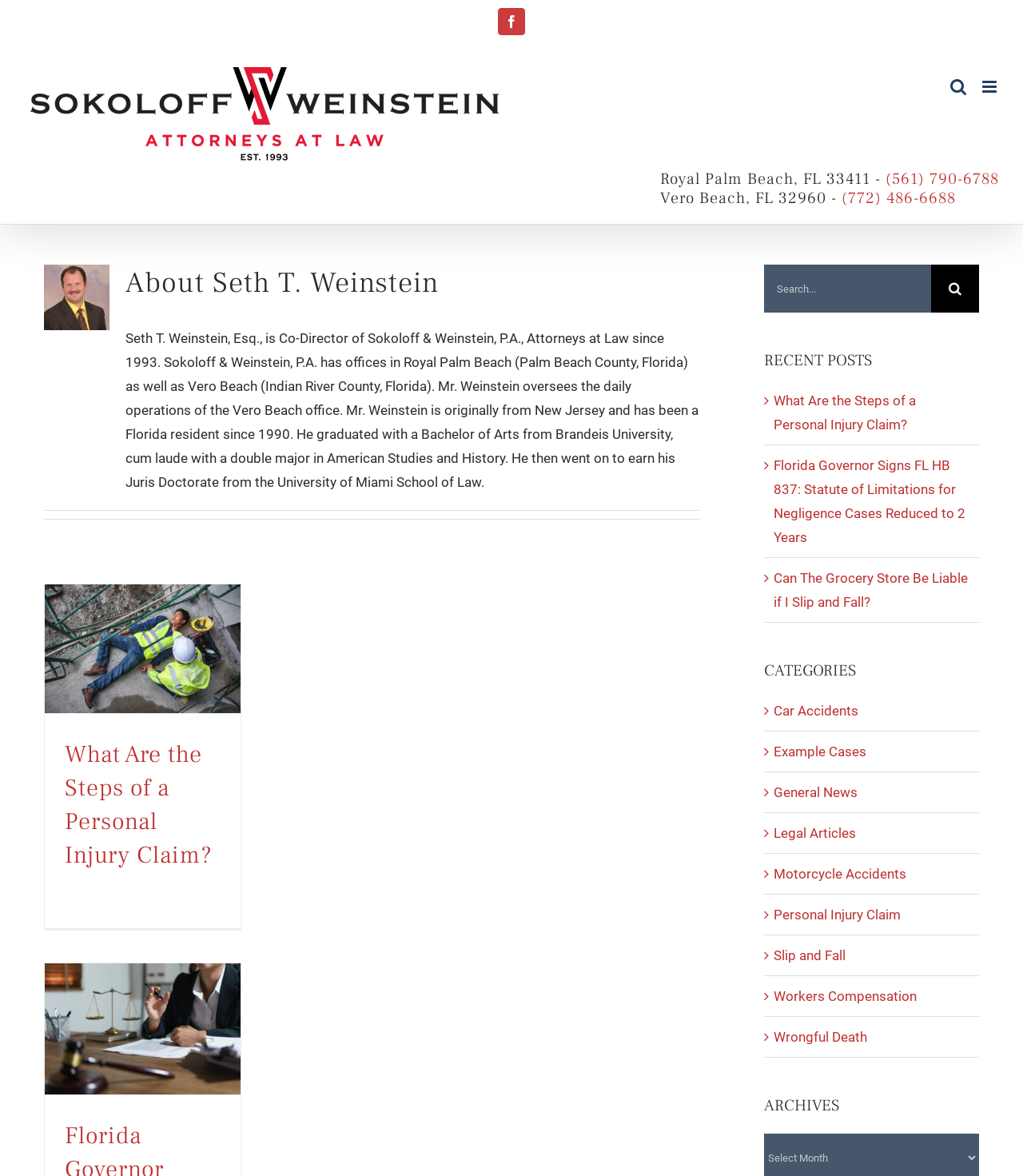Locate the bounding box coordinates of the element I should click to achieve the following instruction: "View recent posts".

[0.747, 0.296, 0.957, 0.317]